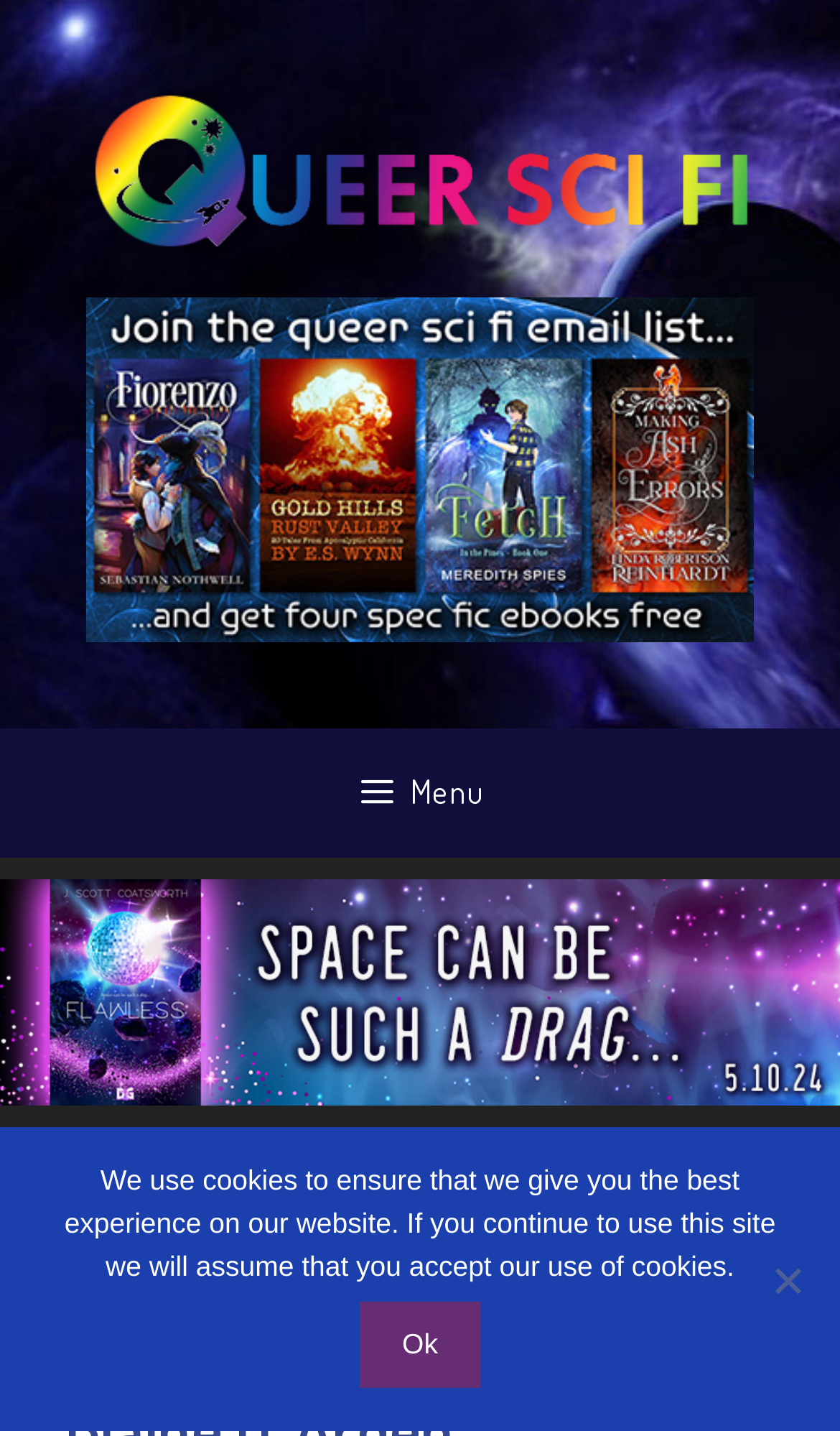What is the theme of the book being reviewed?
Please answer the question with a single word or phrase, referencing the image.

Fantasy, Crime Investigation, Gay Romance